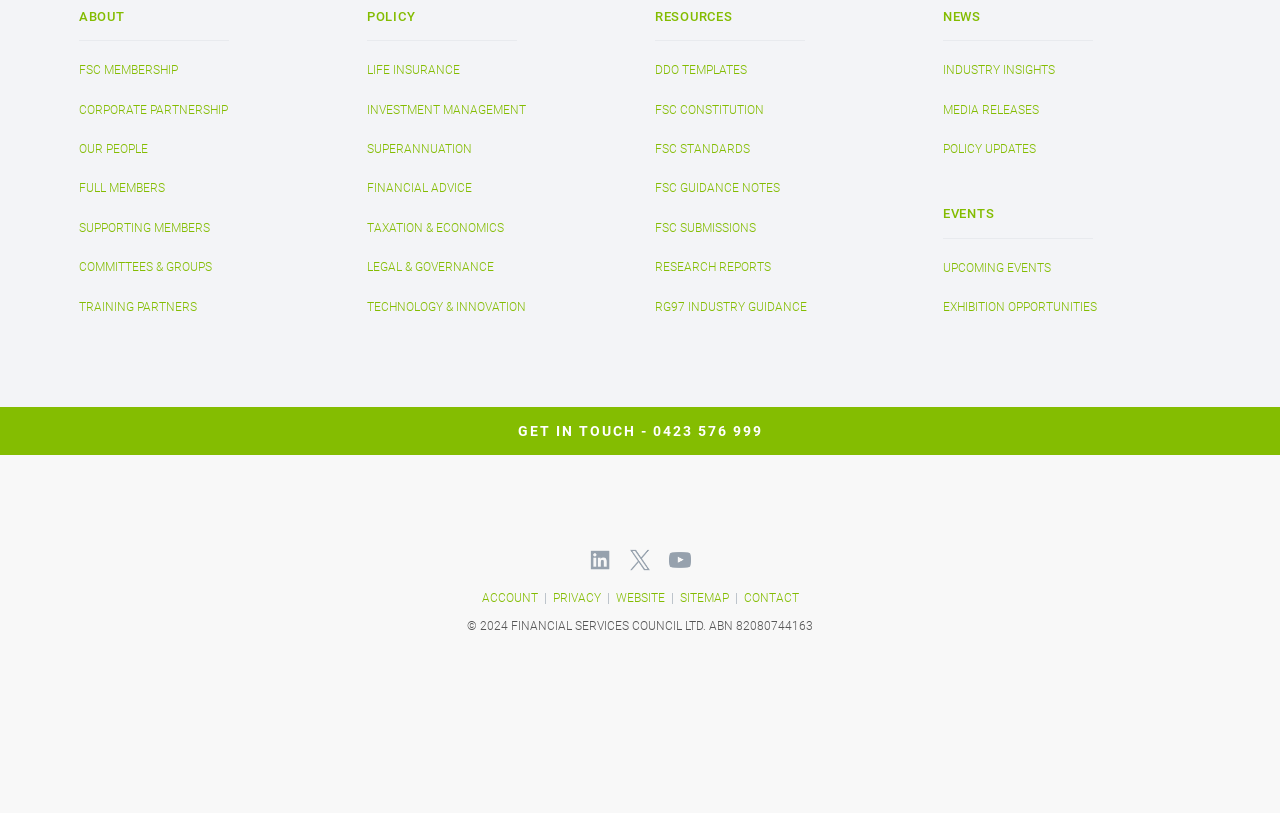Determine the bounding box coordinates for the region that must be clicked to execute the following instruction: "Click the 'Newspaperjewelry.com logo'".

None